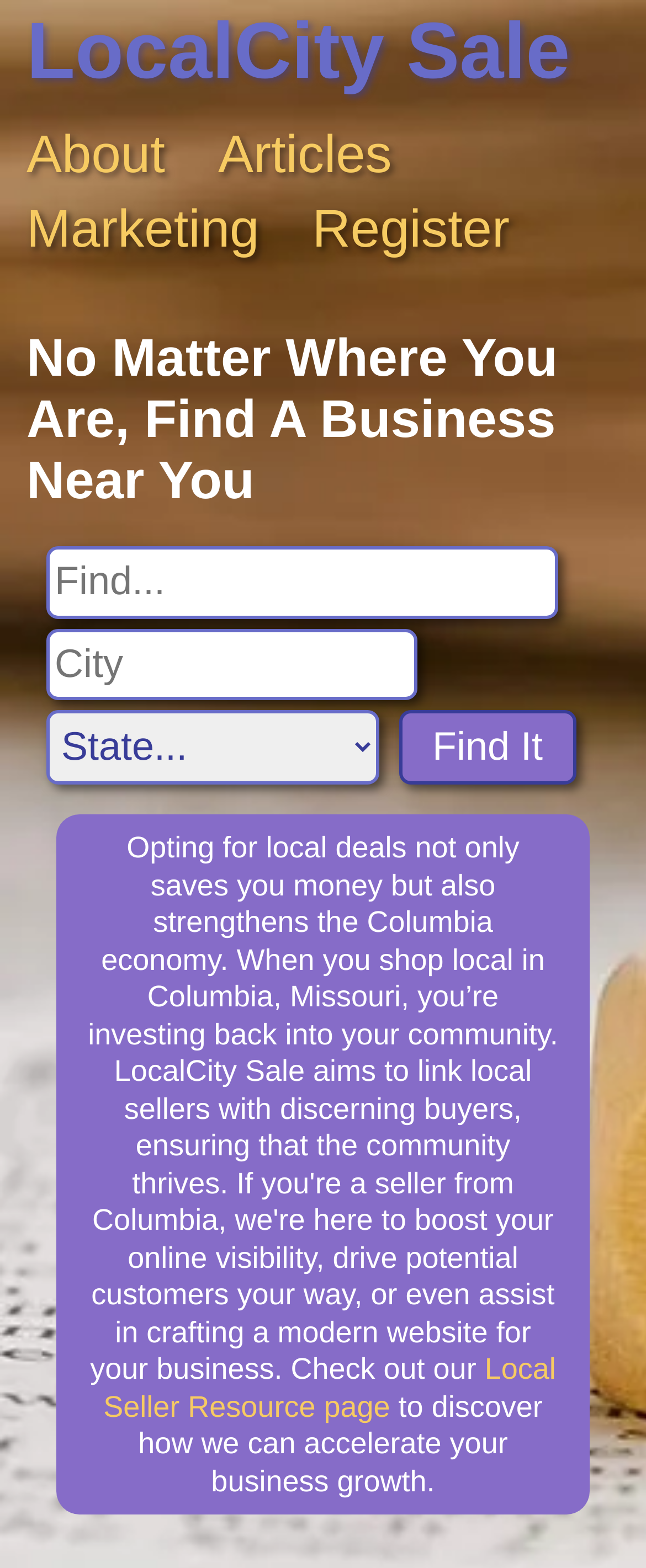Please specify the bounding box coordinates in the format (top-left x, top-left y, bottom-right x, bottom-right y), with all values as floating point numbers between 0 and 1. Identify the bounding box of the UI element described by: Local Seller Resource page

[0.16, 0.863, 0.86, 0.908]